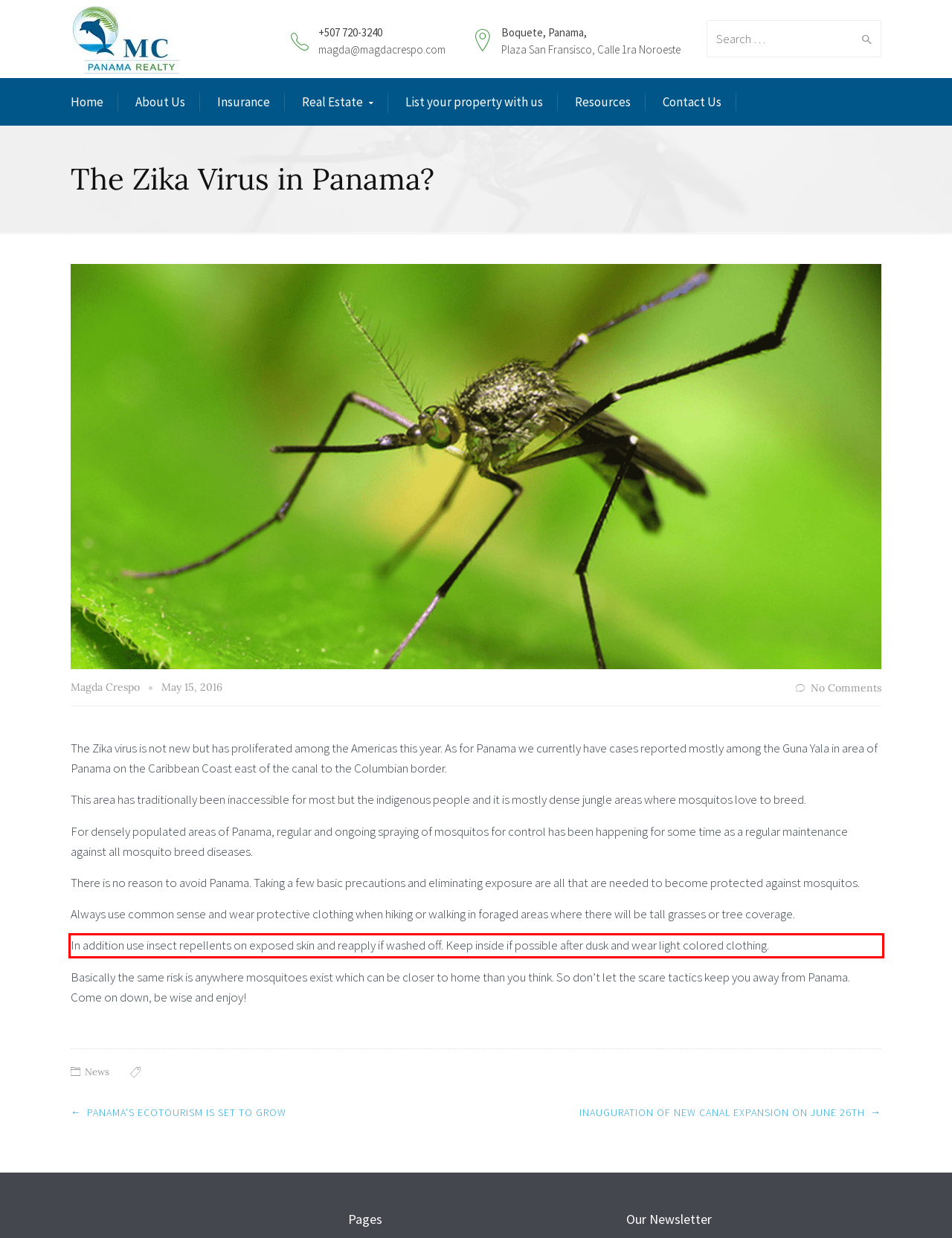You are provided with a screenshot of a webpage that includes a UI element enclosed in a red rectangle. Extract the text content inside this red rectangle.

In addition use insect repellents on exposed skin and reapply if washed off. Keep inside if possible after dusk and wear light colored clothing.